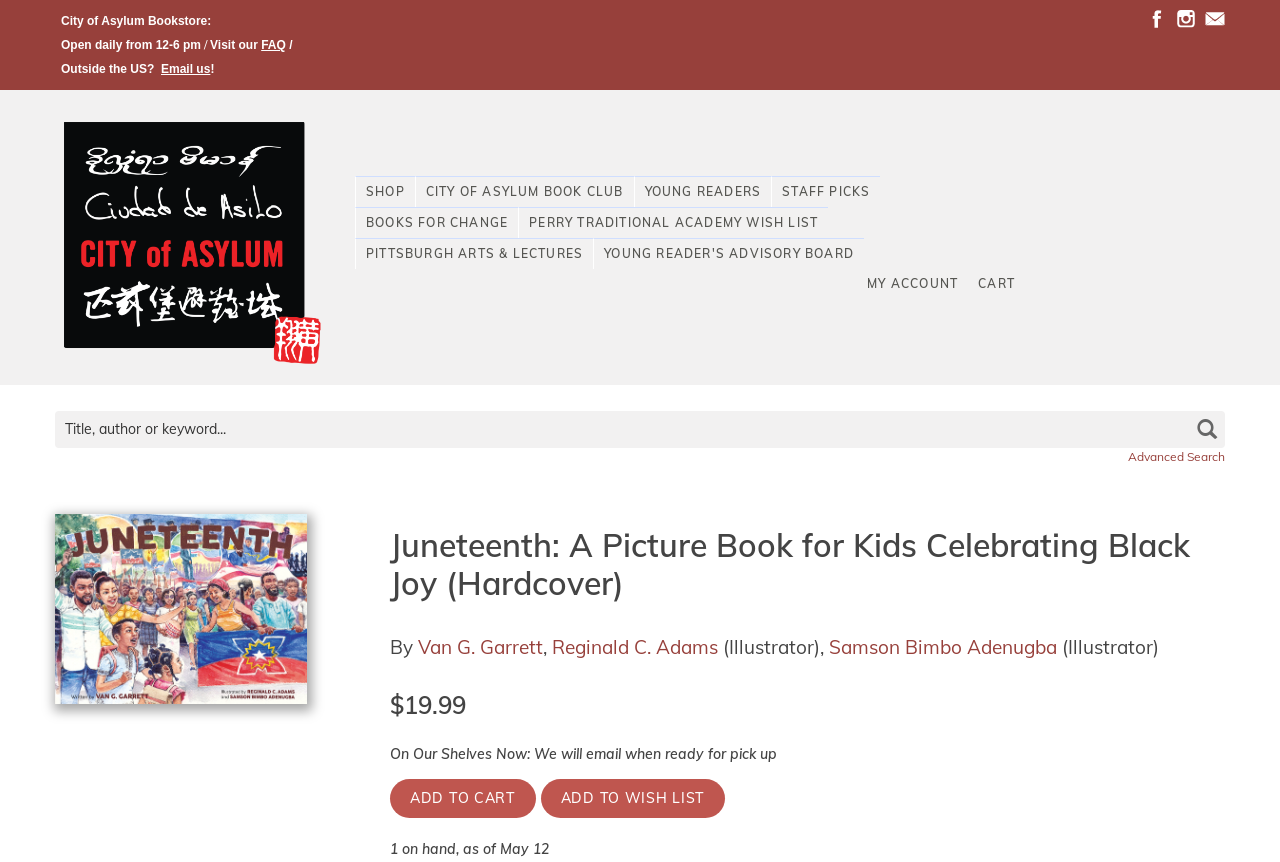What is the purpose of the 'Add to Cart' button?
Using the image as a reference, give a one-word or short phrase answer.

To add the book to the shopping cart